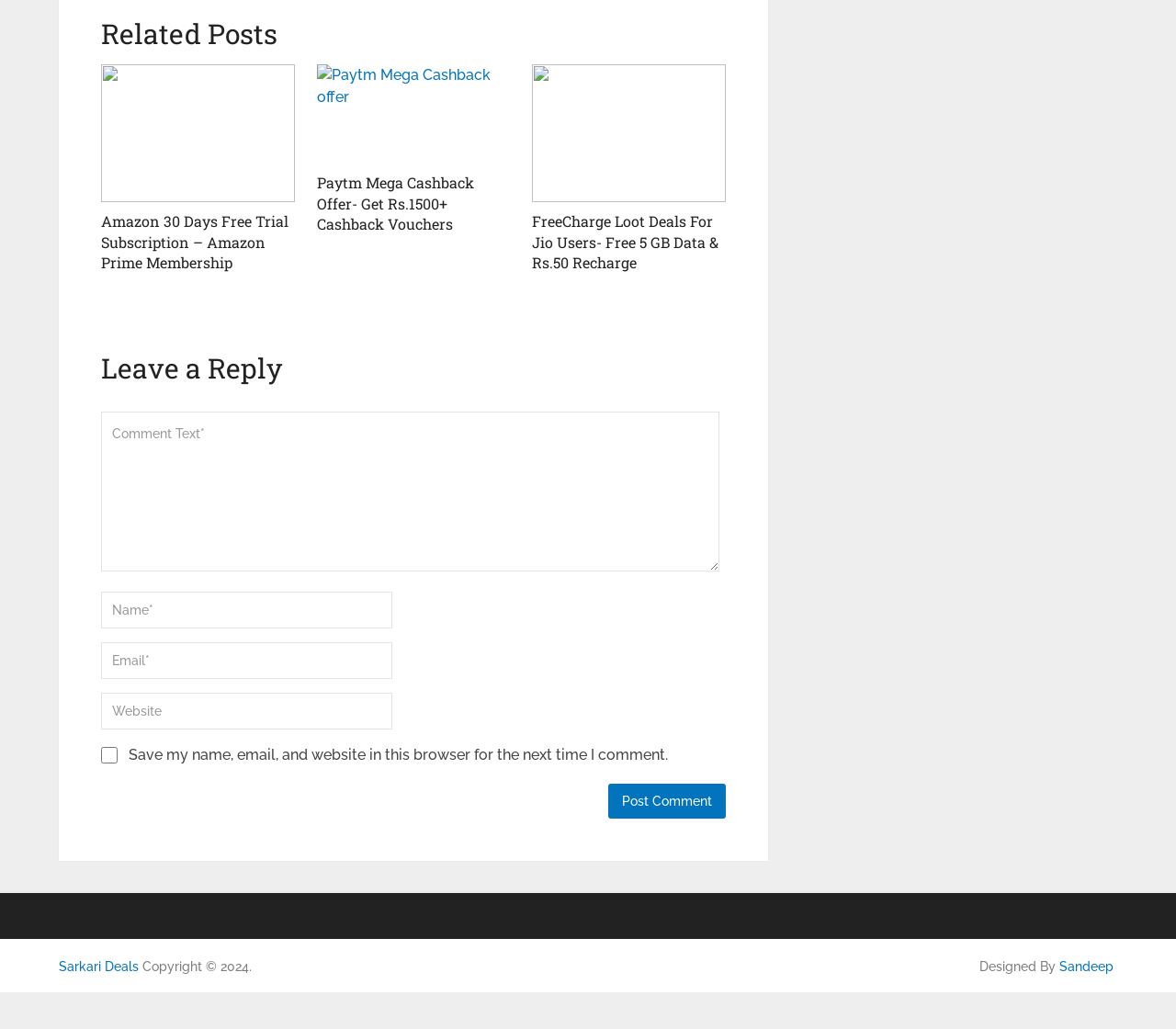Please examine the image and answer the question with a detailed explanation:
What is the topic of the first article?

The first article is about Amazon 30 Days Free Trial Subscription, which is related to Amazon Prime Membership.